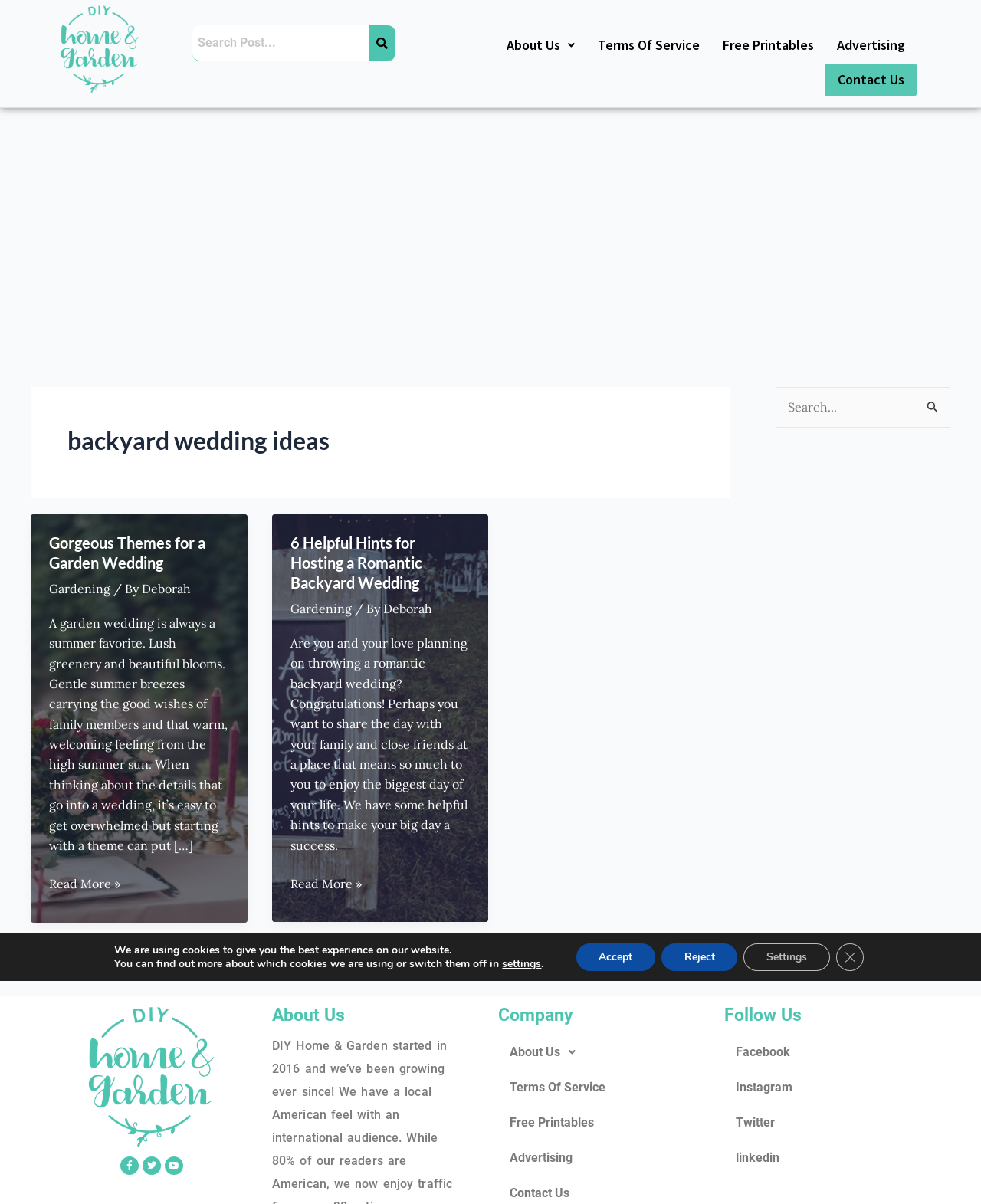How many search boxes are available on this webpage?
Using the visual information, respond with a single word or phrase.

Two